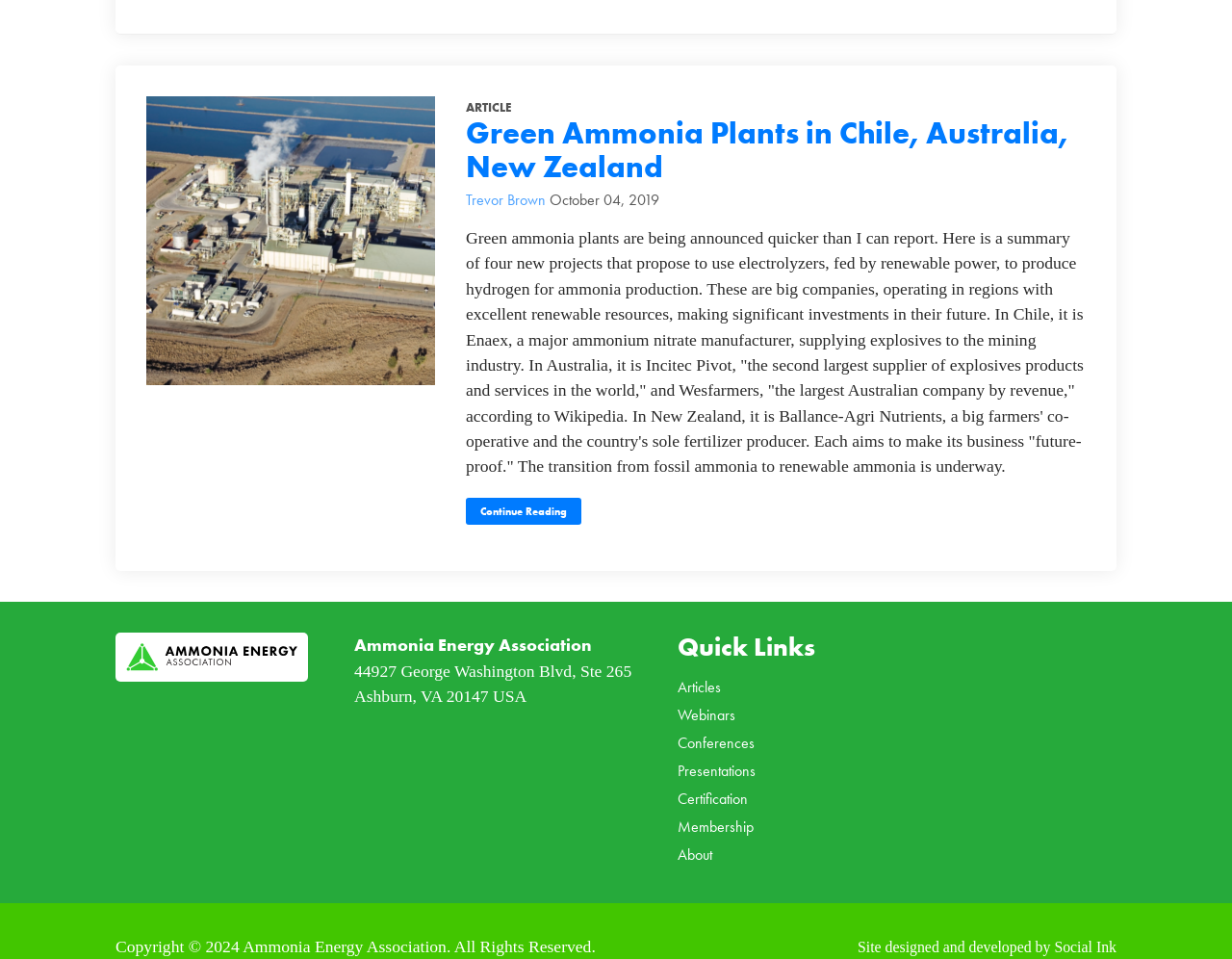Find the bounding box coordinates for the area you need to click to carry out the instruction: "Learn about the Certification program". The coordinates should be four float numbers between 0 and 1, indicated as [left, top, right, bottom].

[0.55, 0.823, 0.607, 0.844]